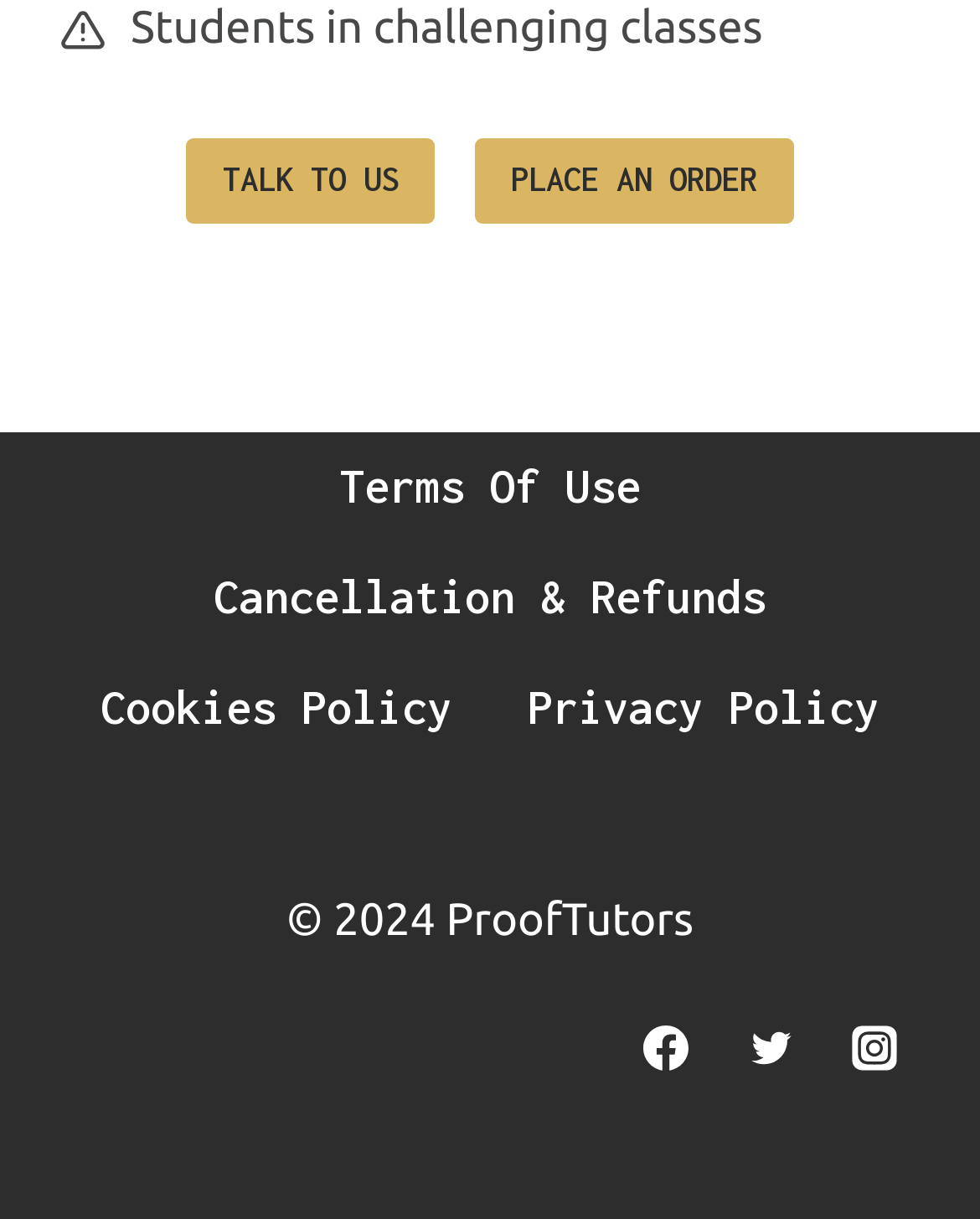What is the text above the 'TALK TO US' link?
Answer the question with a detailed explanation, including all necessary information.

The text 'Students in challenging classes' is a static text element located above the 'TALK TO US' link, which is a prominent call-to-action on the webpage.